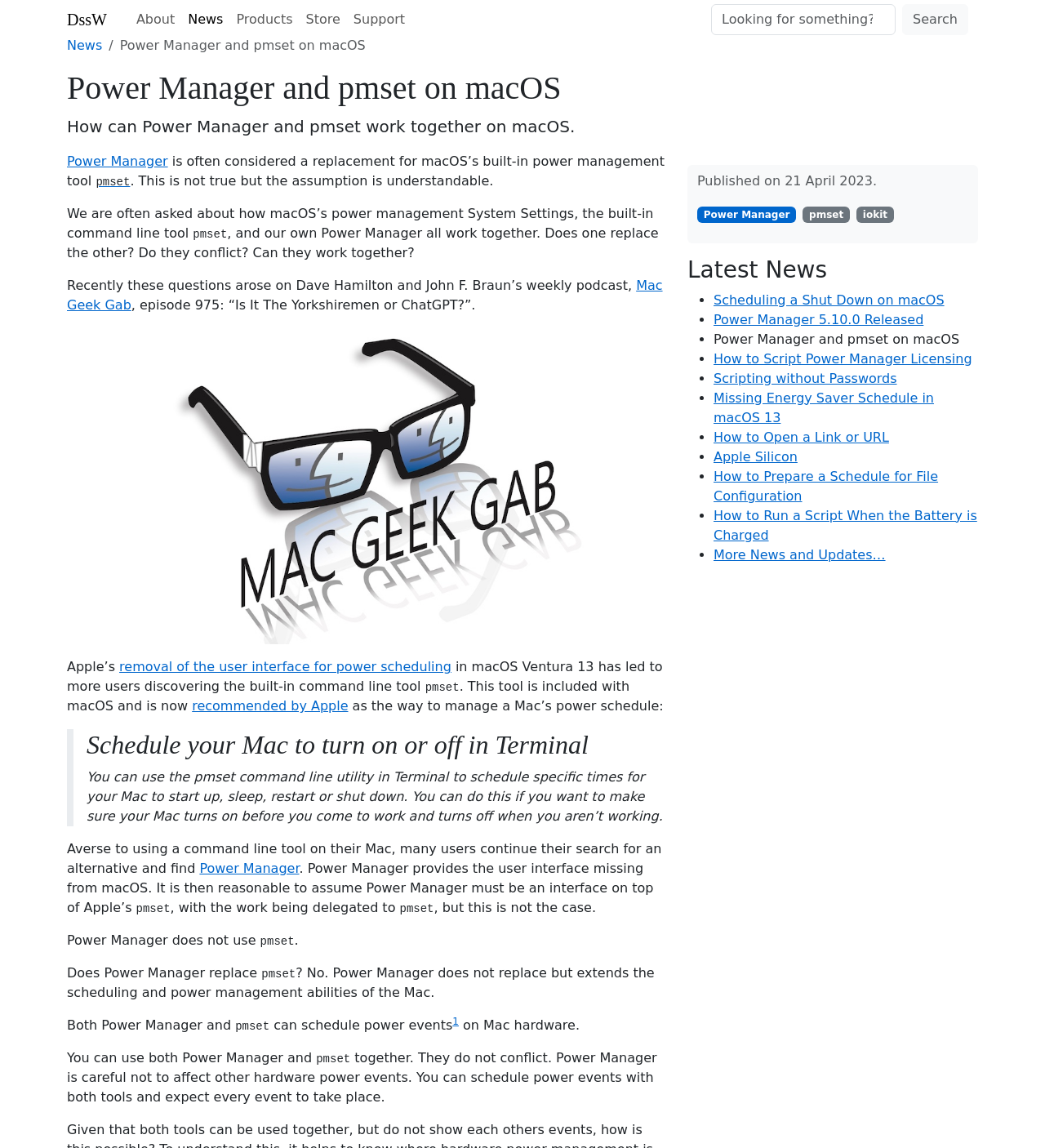Locate the bounding box of the UI element based on this description: "Tweet". Provide four float numbers between 0 and 1 as [left, top, right, bottom].

None